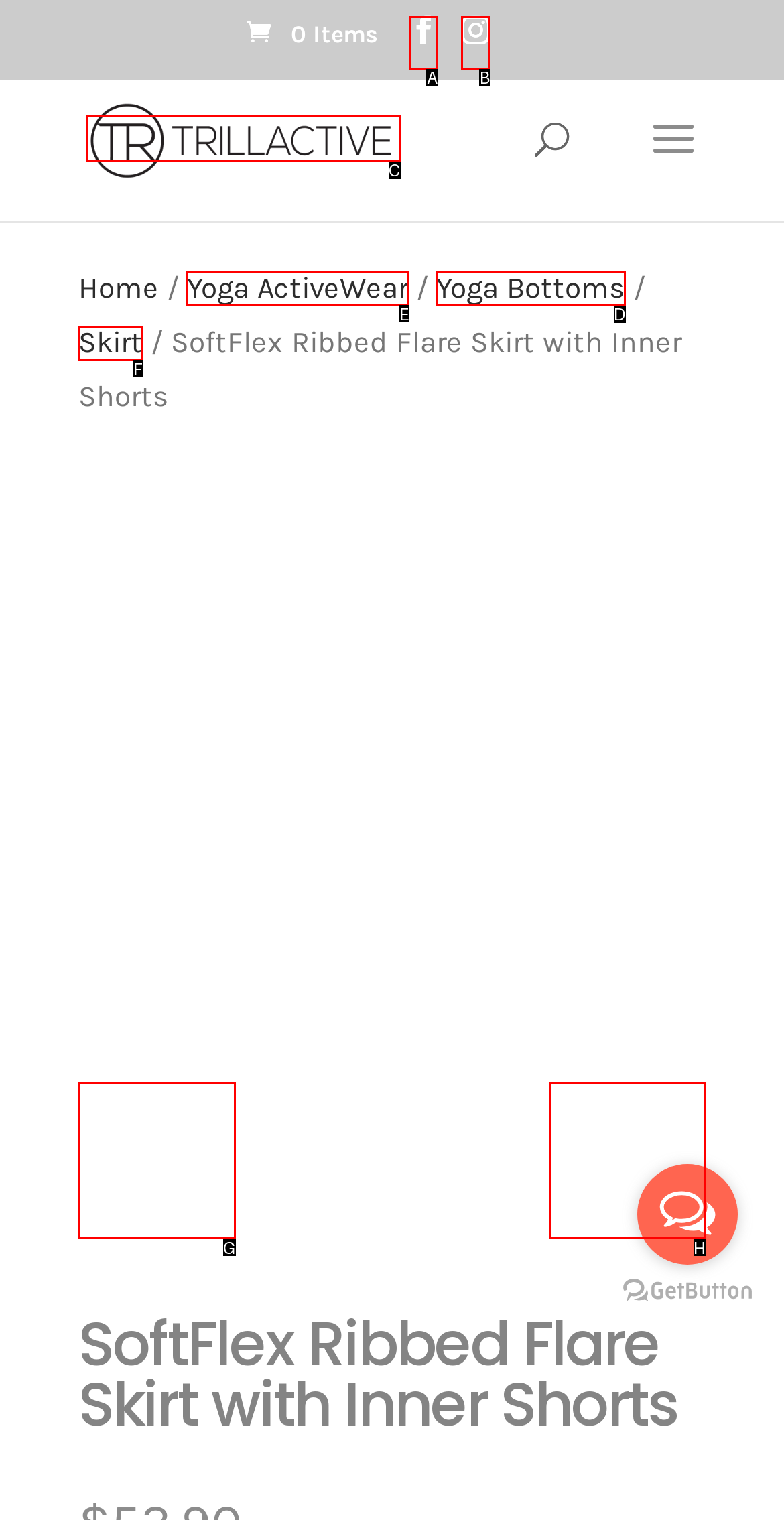Which option should be clicked to complete this task: Navigate to Yoga ActiveWear category
Reply with the letter of the correct choice from the given choices.

E